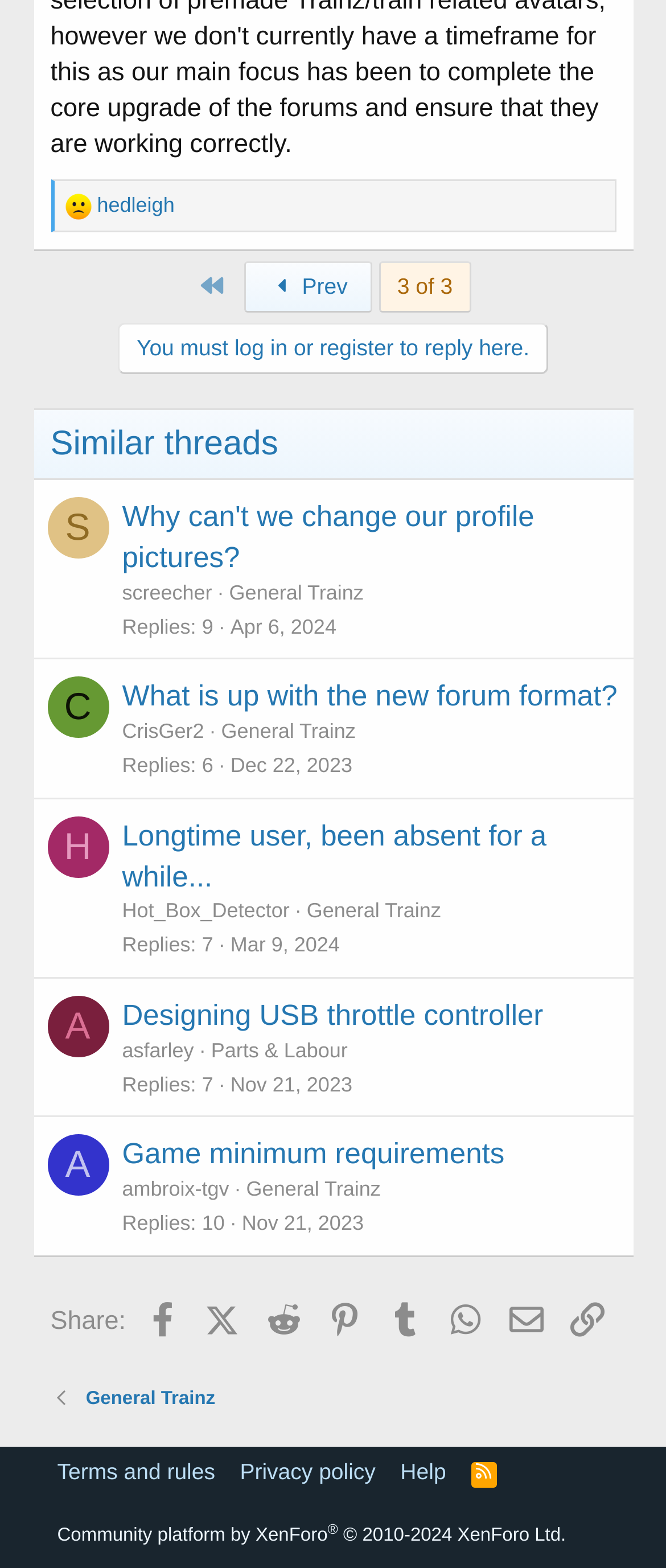Identify the bounding box coordinates for the UI element described as: "Privacy policy".

[0.35, 0.928, 0.574, 0.949]